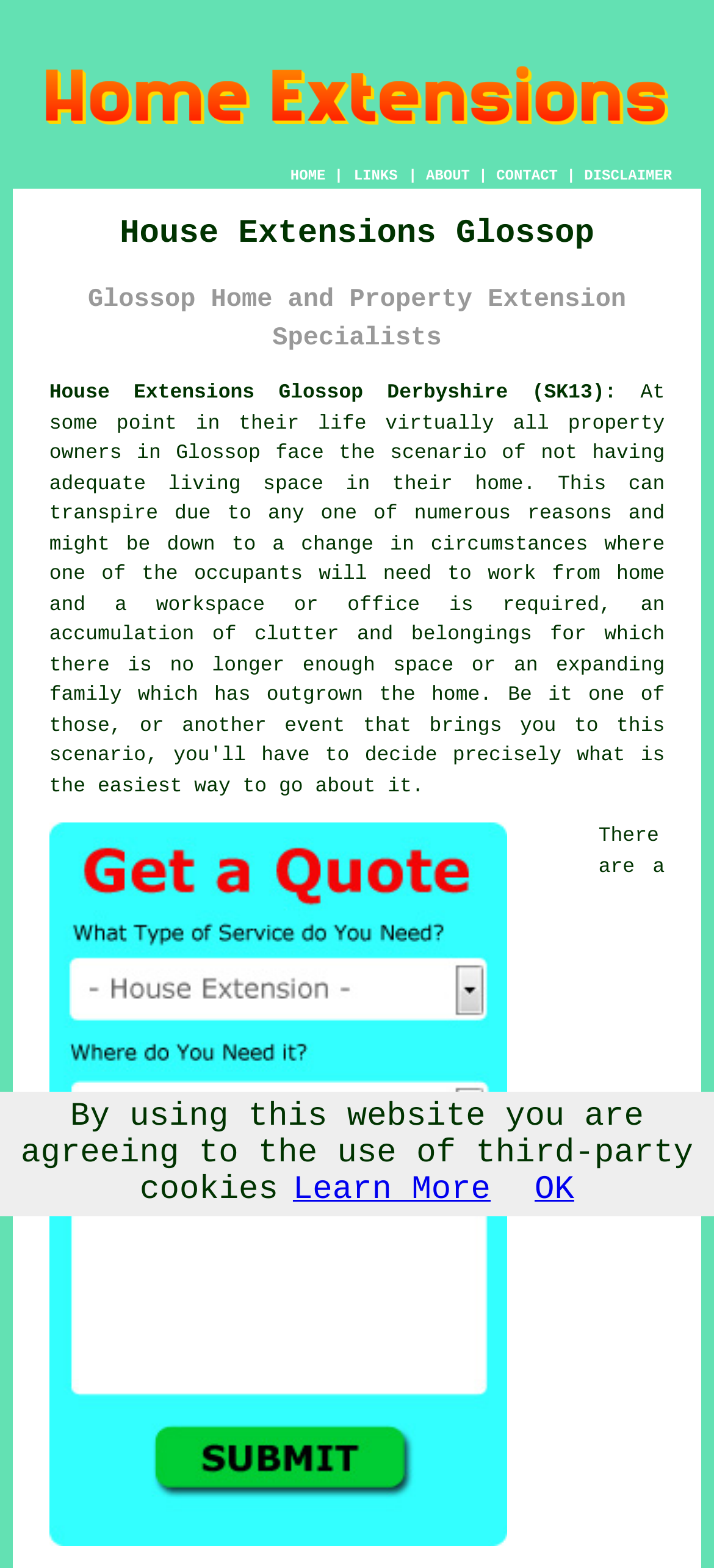Give a one-word or one-phrase response to the question: 
What is the type of image displayed at the top of the webpage?

House Extensions Glossop Derbyshire